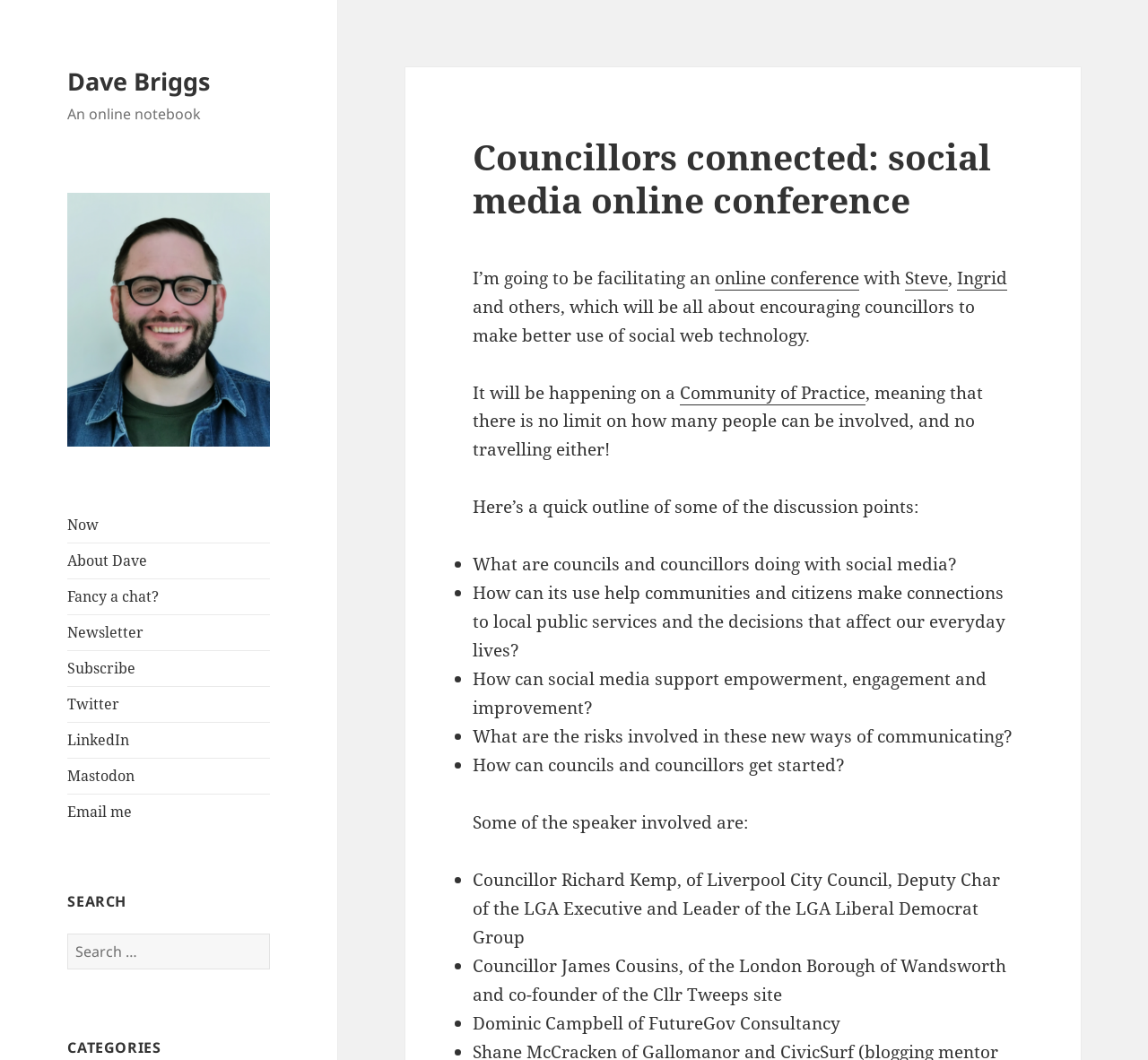Pinpoint the bounding box coordinates for the area that should be clicked to perform the following instruction: "Subscribe to the newsletter".

[0.059, 0.621, 0.118, 0.64]